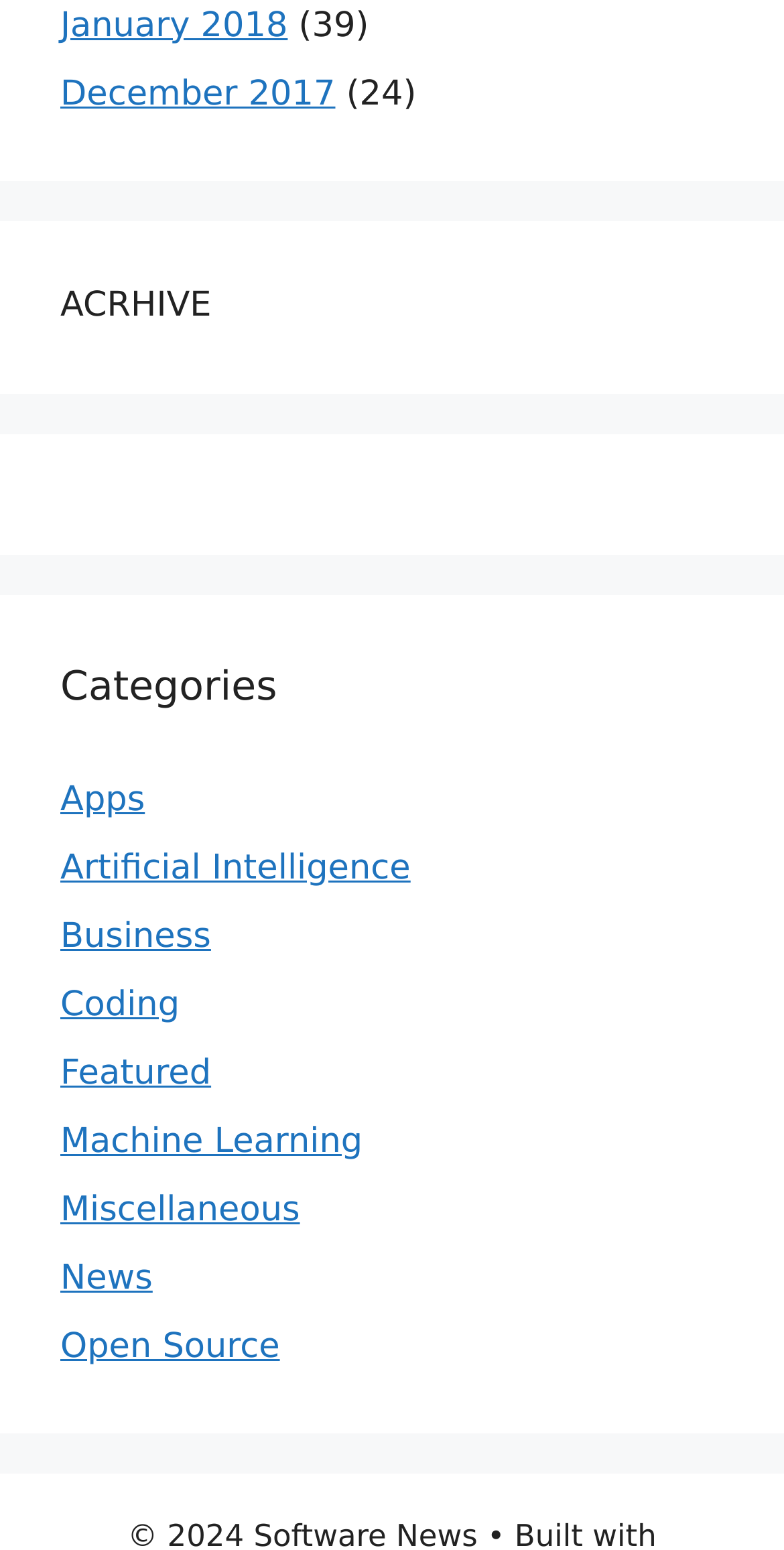Please find the bounding box coordinates for the clickable element needed to perform this instruction: "read News posts".

[0.077, 0.812, 0.195, 0.837]